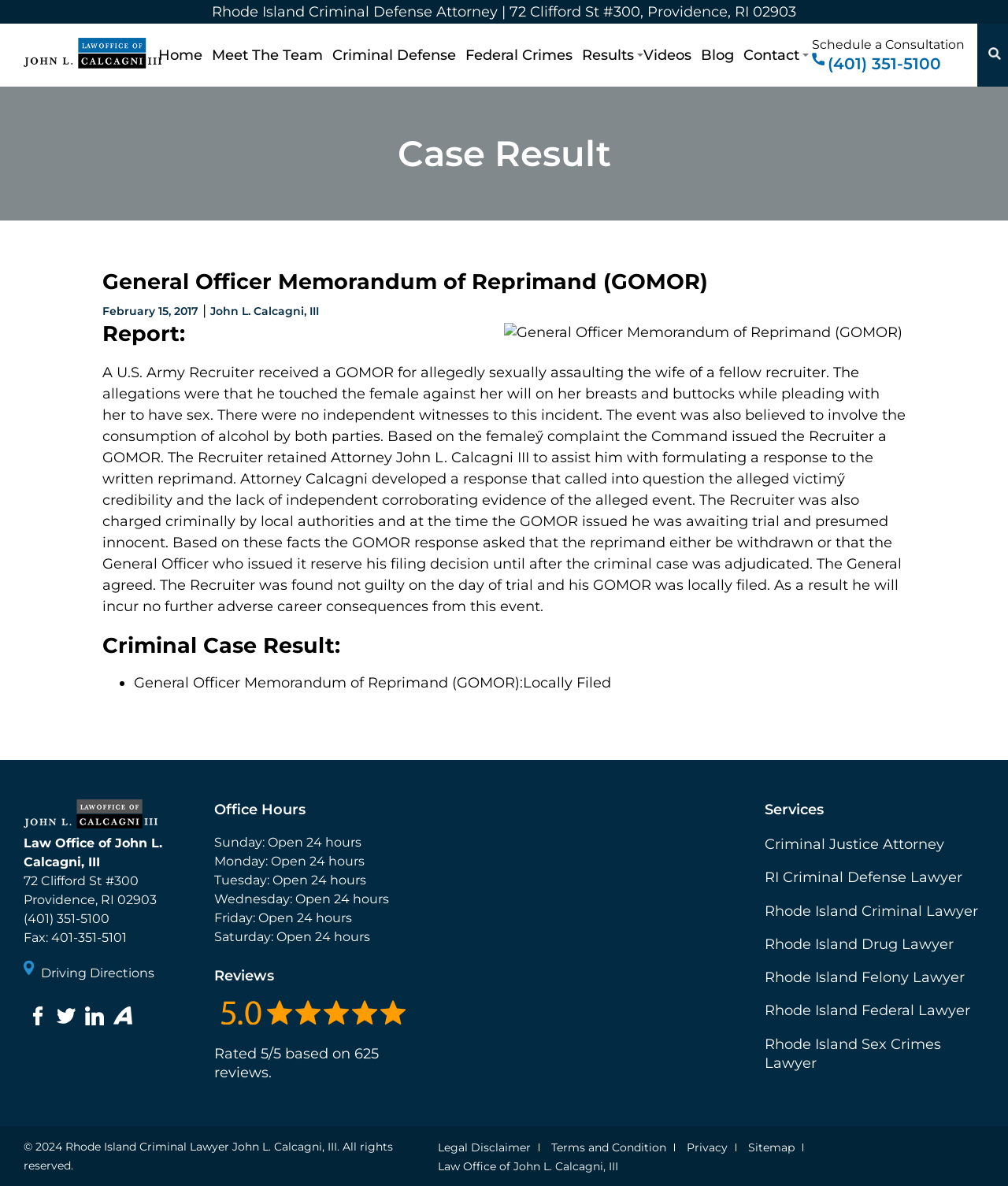Locate the bounding box coordinates of the UI element described by: "(401) 351-5100". The bounding box coordinates should consist of four float numbers between 0 and 1, i.e., [left, top, right, bottom].

[0.805, 0.045, 0.957, 0.063]